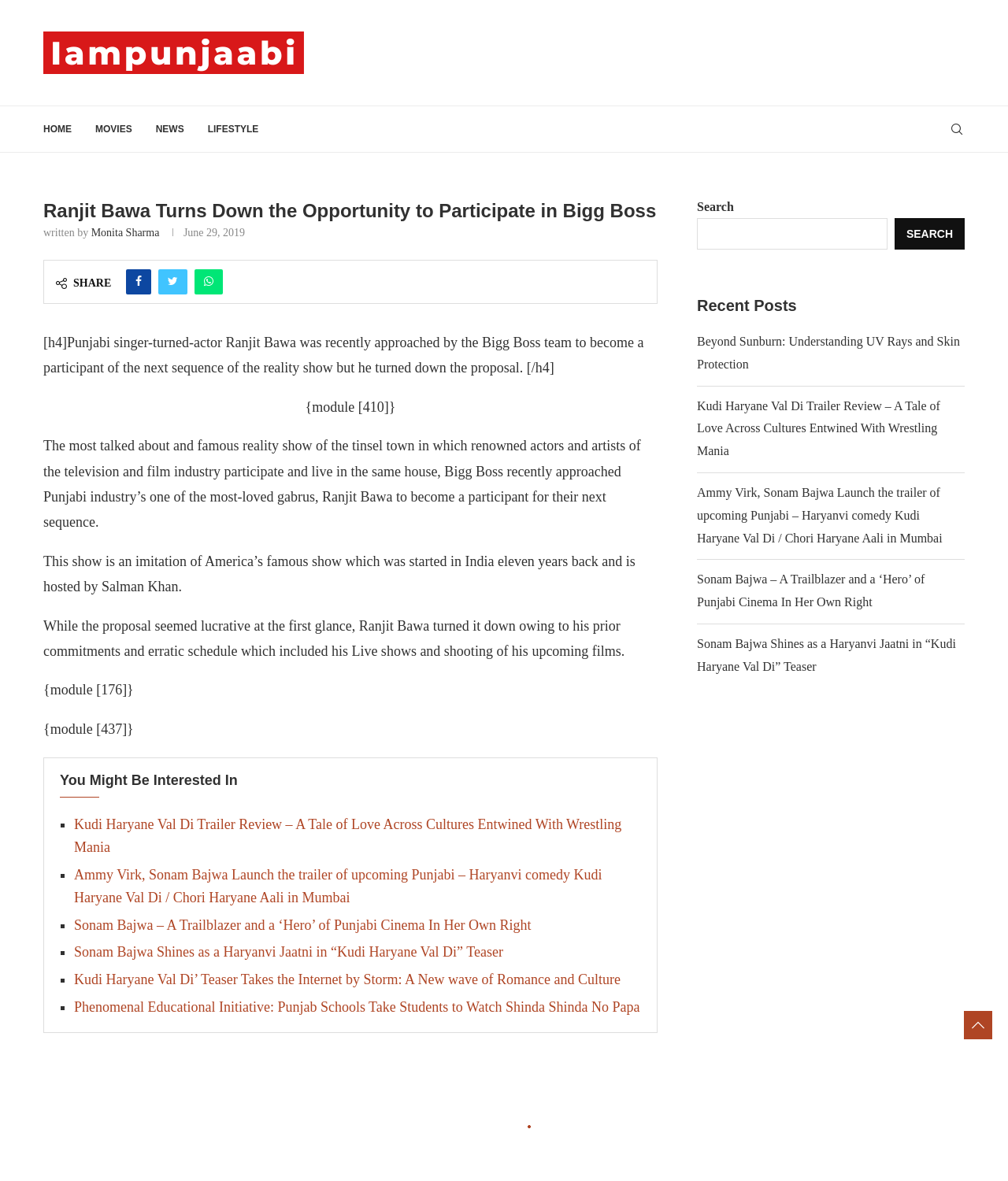Refer to the screenshot and answer the following question in detail:
Who is the host of the reality show Bigg Boss?

The answer can be found in the article's content, specifically in the sentence 'This show is an imitation of America’s famous show which was started in India eleven years back and is hosted by Salman Khan.'.